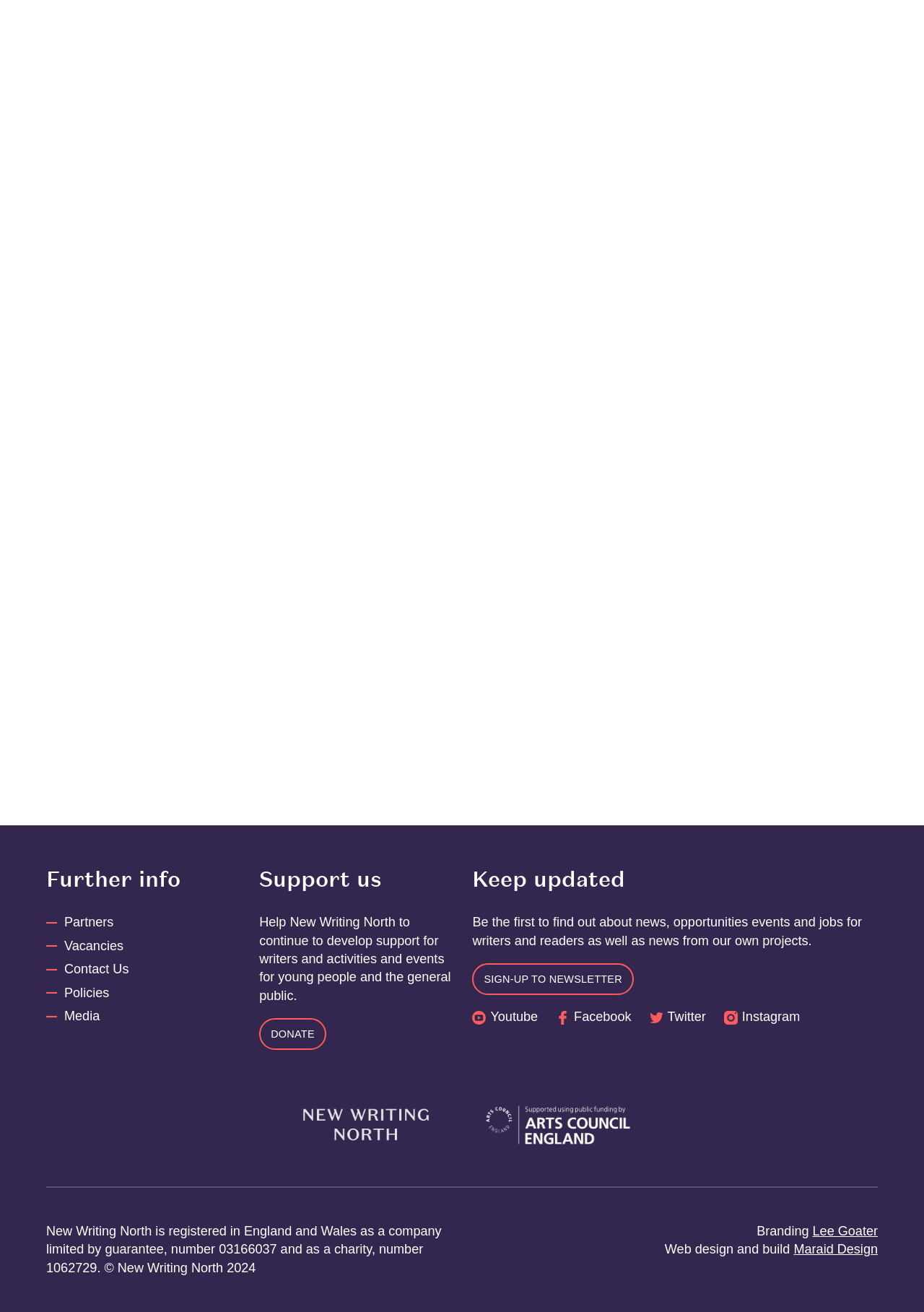What is Durham Book Festival known for?
Please give a detailed and elaborate explanation in response to the question.

Based on the webpage, Durham Book Festival is known for commissioning exciting new writing each year, as mentioned in the second paragraph.